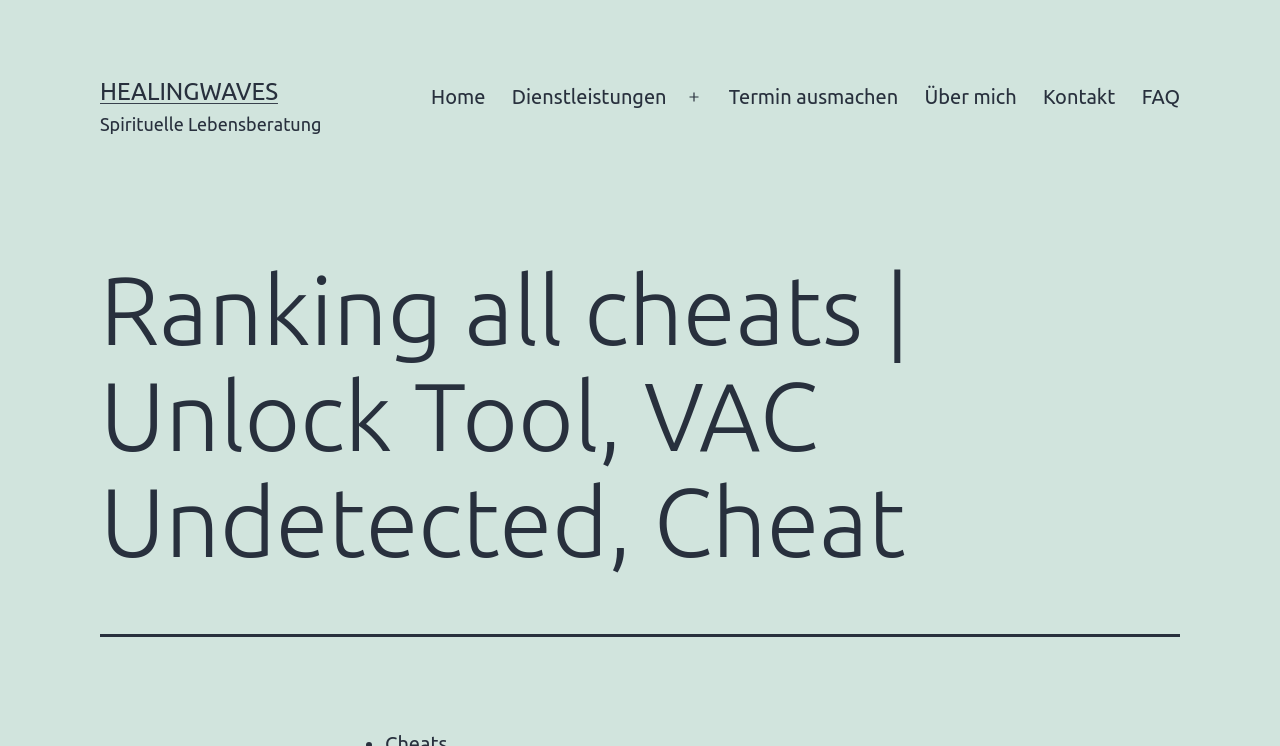How many links are there in the navigation section?
Based on the screenshot, answer the question with a single word or phrase.

6